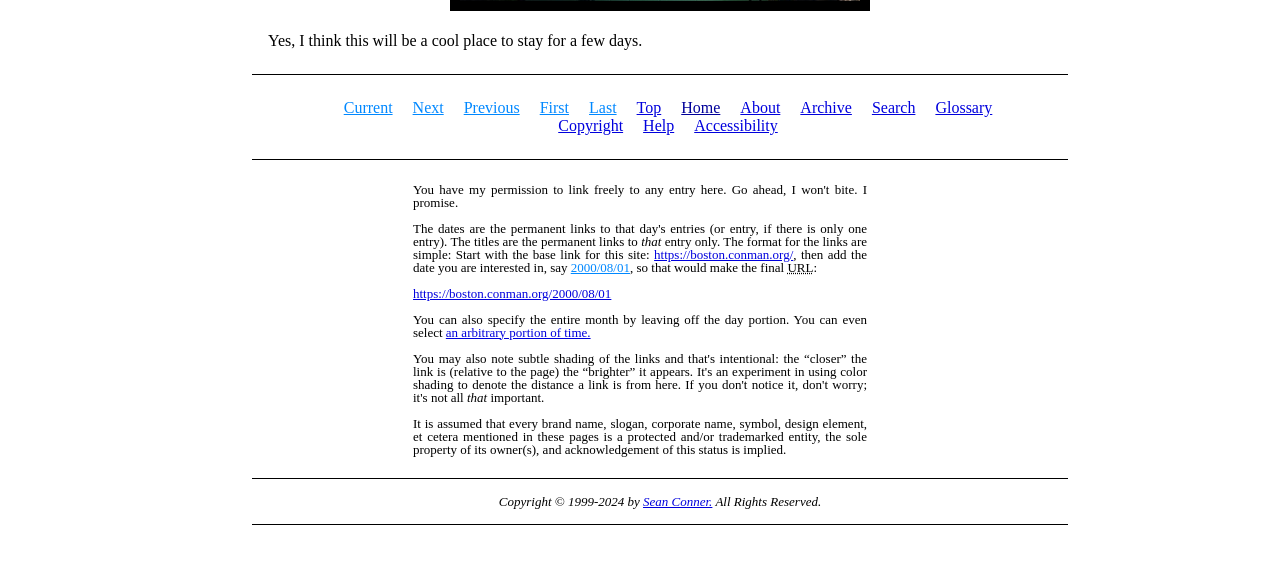Find the bounding box coordinates of the clickable area required to complete the following action: "Click on the 'Search' link".

[0.681, 0.173, 0.715, 0.202]